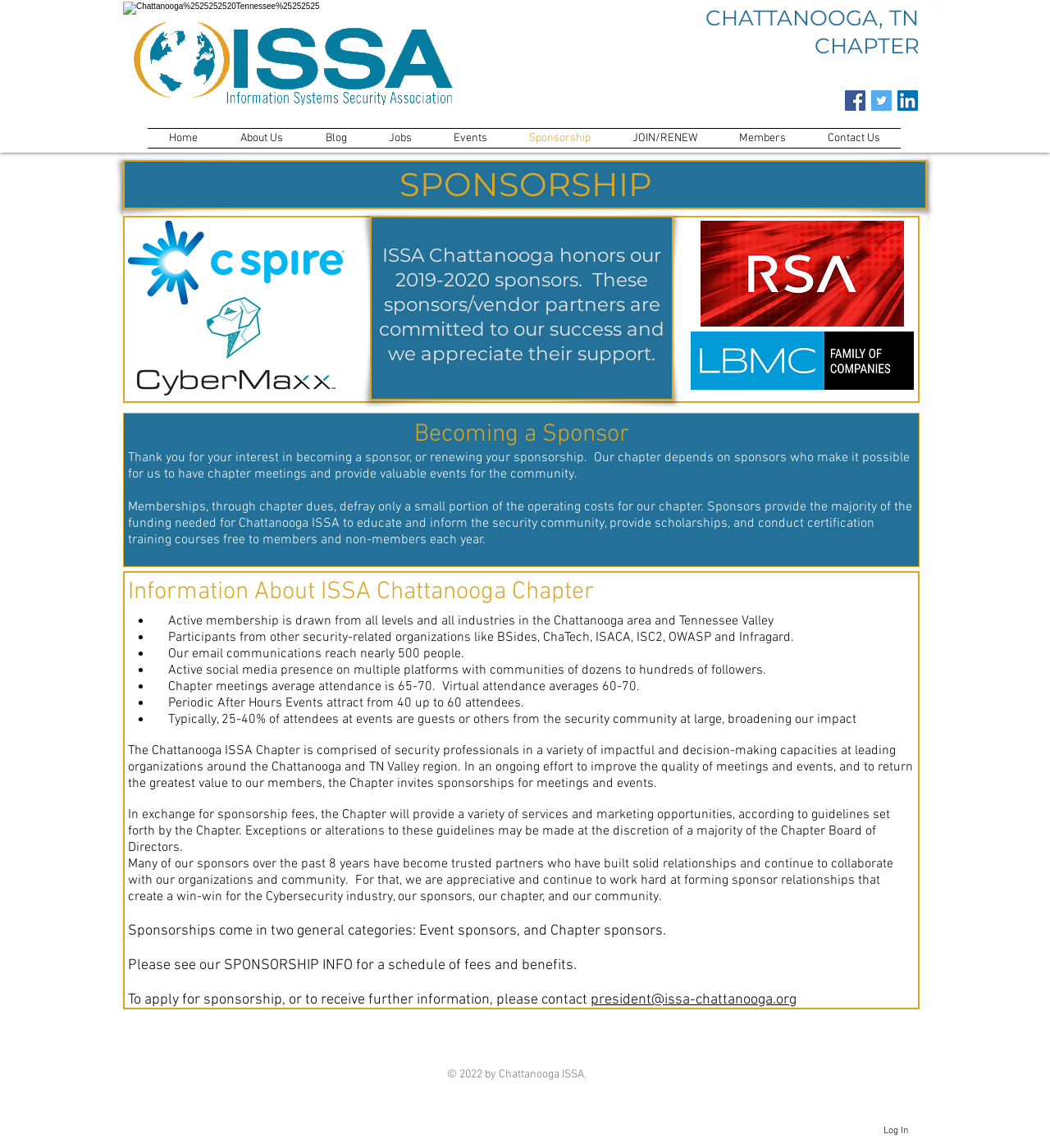Please specify the bounding box coordinates for the clickable region that will help you carry out the instruction: "Contact the president".

[0.562, 0.863, 0.759, 0.878]